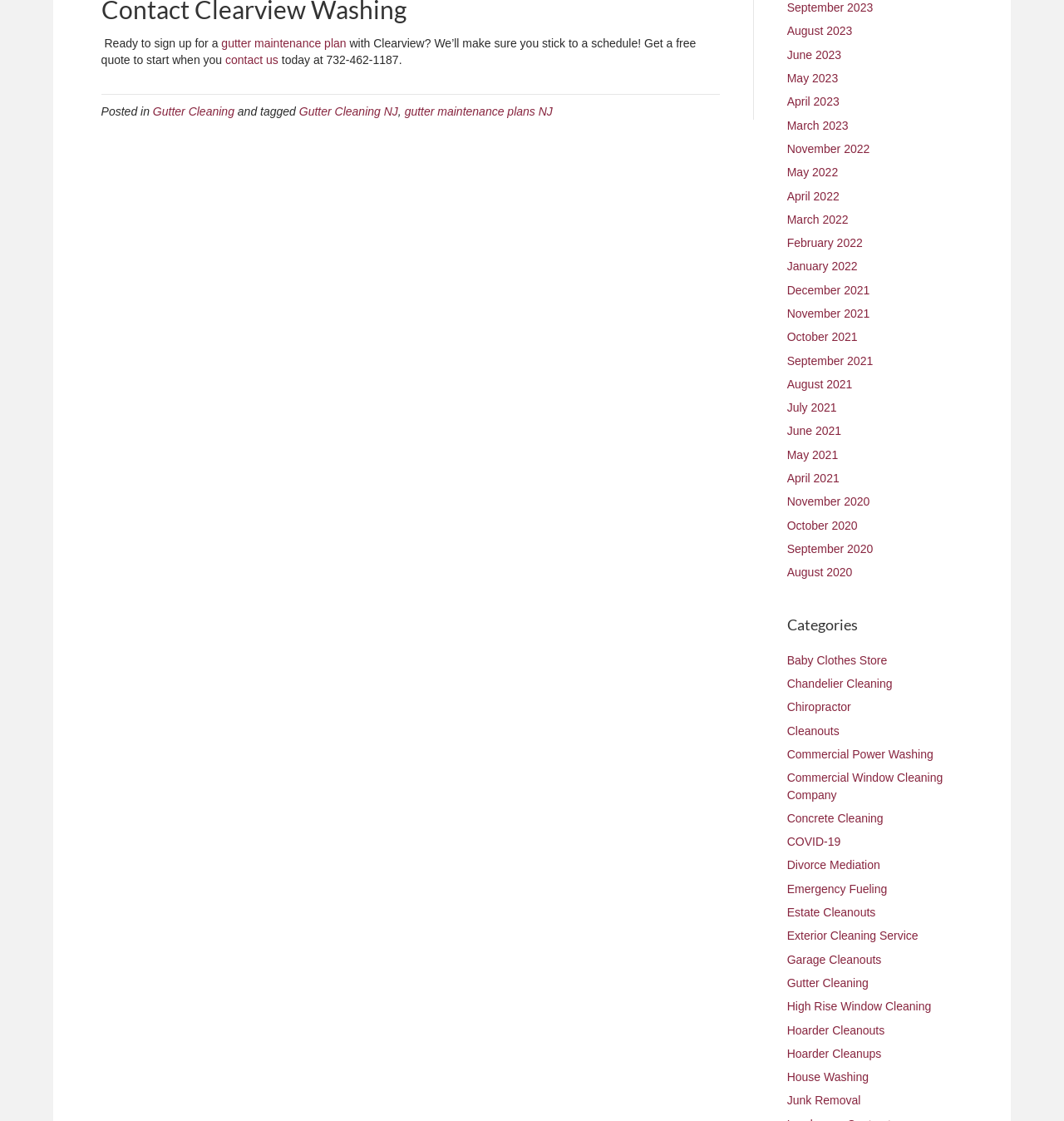Please specify the bounding box coordinates of the region to click in order to perform the following instruction: "View posts from September 2023".

[0.74, 0.001, 0.82, 0.013]